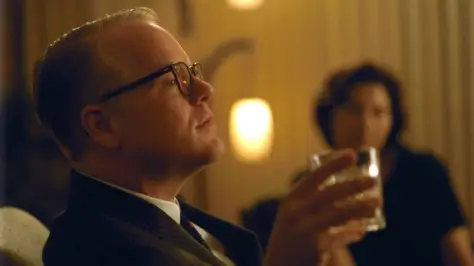With reference to the screenshot, provide a detailed response to the question below:
What is Truman Capote's signature accessory?

According to the caption, Philip Seymour Hoffman, who plays Truman Capote, has his signature glasses firmly perched on his nose. This implies that glasses are a distinctive feature of Capote's character.